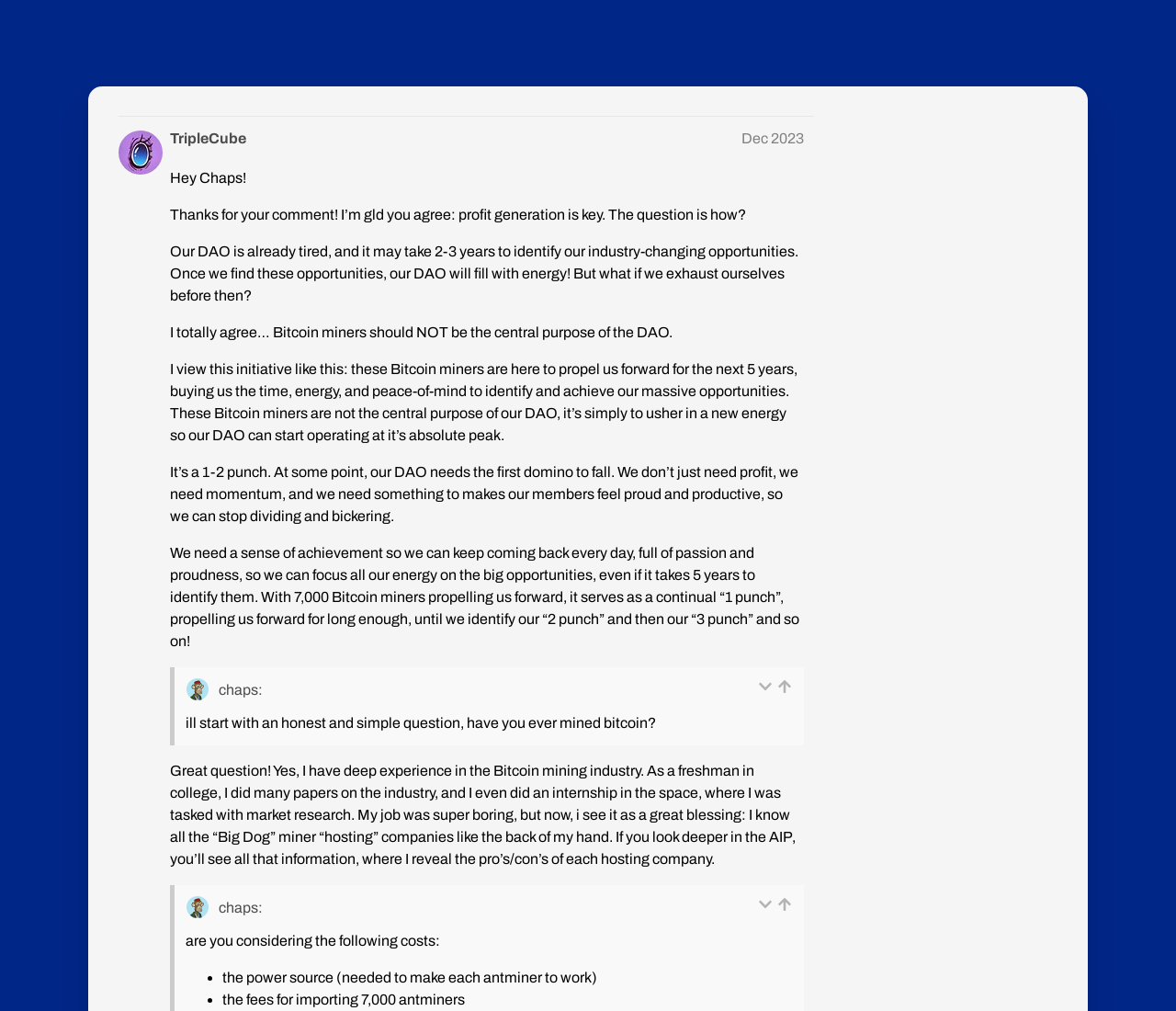Write an exhaustive caption that covers the webpage's main aspects.

This webpage appears to be a discussion forum or a post within a DAO (Decentralized Autonomous Organization) community. At the top, there is a header section with a logo and a link to "ApeCoin DAO" on the left, and a search button and a login button on the right. Below the header, there is a title "Safeguarding our DAO with $1,100,000 of Monthly Profit" with an image next to it.

The main content of the page is a post by a user named "Lost.Admin" who is a moderator and facilitator. The post has a heading with the user's name, role, and the date "Dec 2023". The post itself is a message to another user, "TripleCube", discussing the community feedback period for a proposal and providing guidance on the next steps.

Below the post, there are several buttons, including one to view replies, one to like the post, and one to copy a link to the post. There is also a reply to the post by "TripleCube" with a similar structure to the original post.

Throughout the page, there are several links, images, and buttons, but the main focus is on the discussion between the two users. The text is organized into paragraphs and lists, making it easy to follow the conversation.